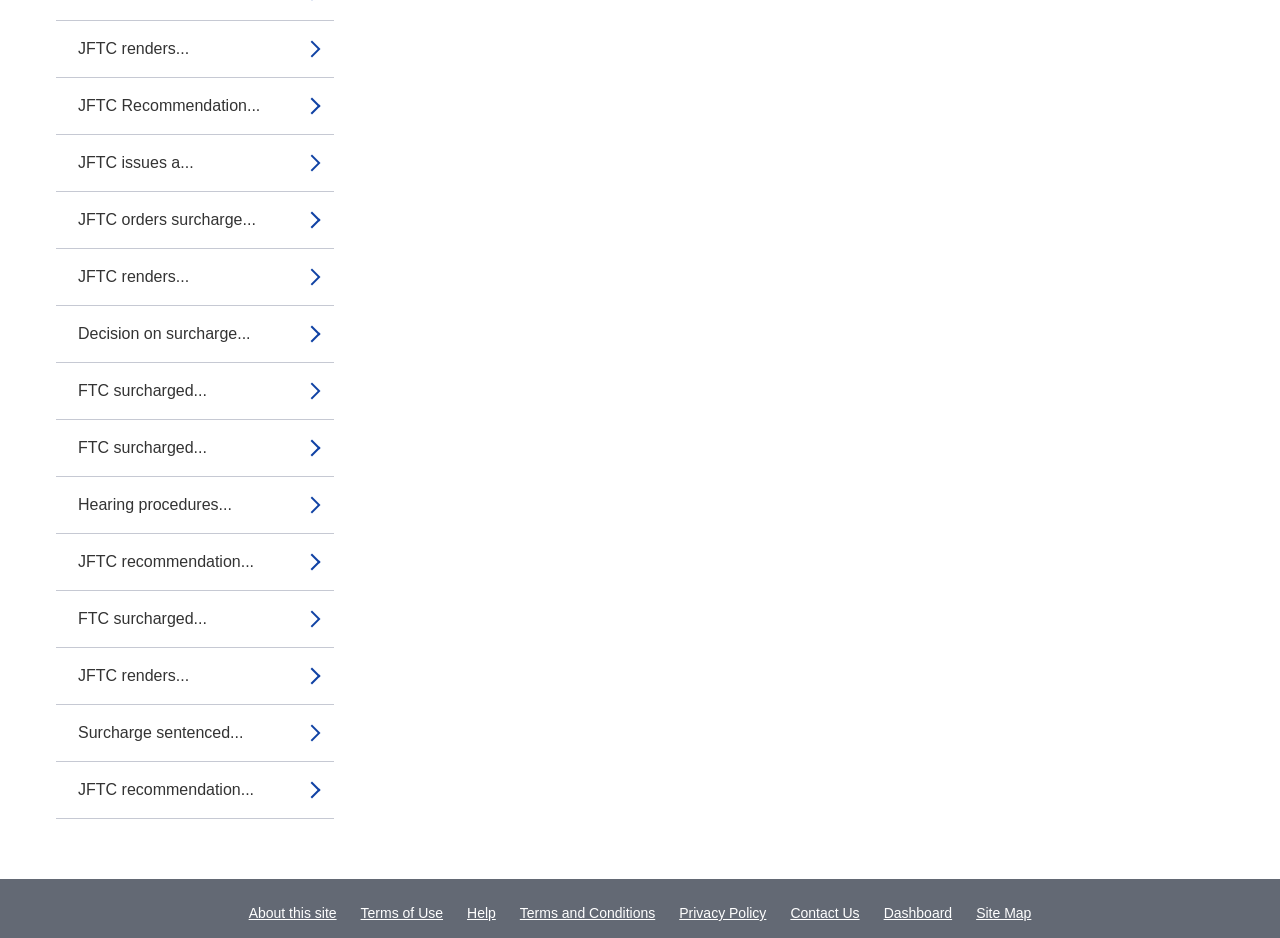How many links are related to JFTC on this webpage?
Refer to the image and provide a thorough answer to the question.

I counted the number of links on the webpage that are related to JFTC, and there are 14 of them. They are listed in a vertical column on the left side of the webpage.